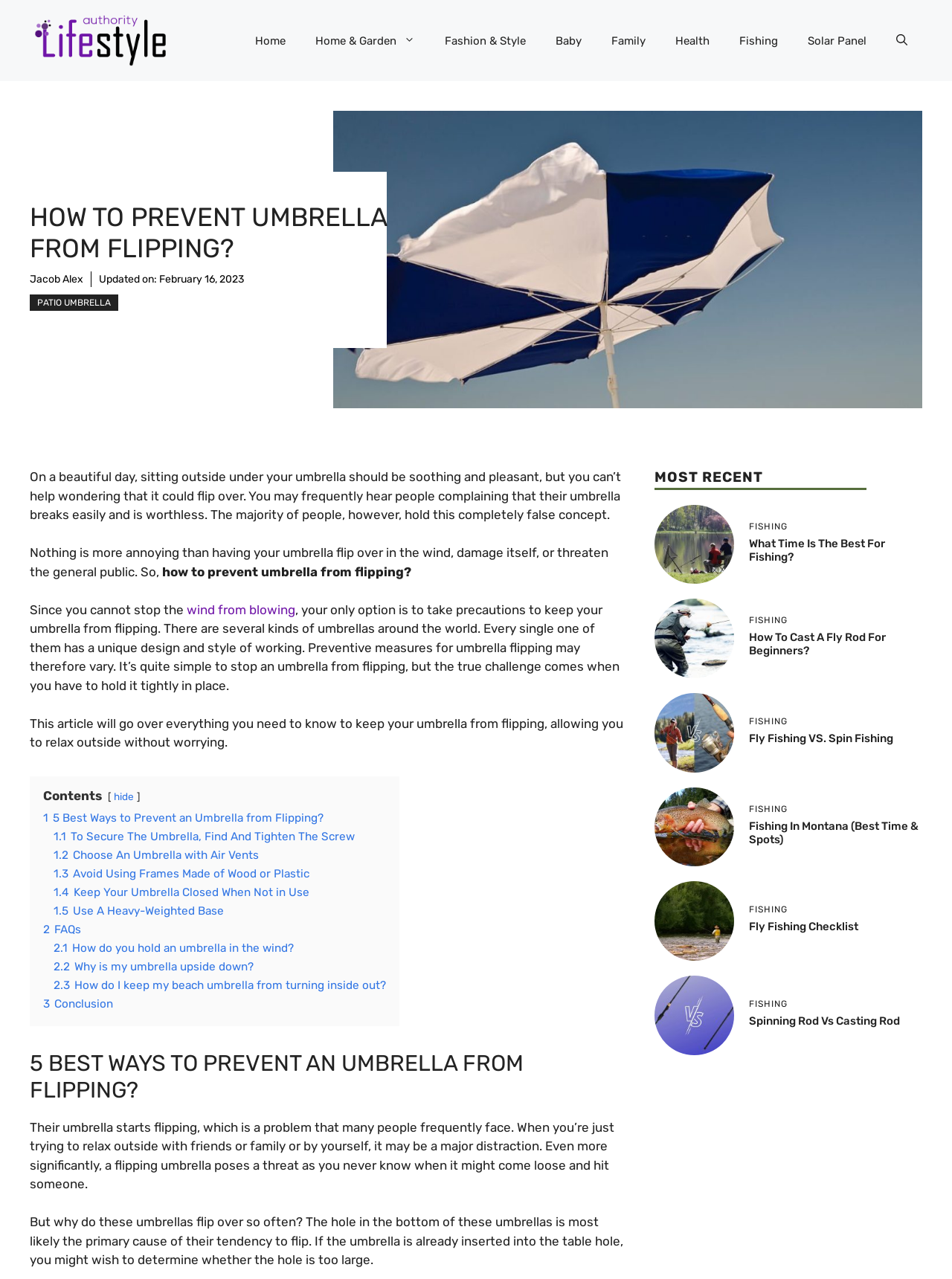What is the category of the related articles at the bottom?
Using the image, provide a detailed and thorough answer to the question.

The related articles section at the bottom of the webpage lists several articles, all of which are categorized under 'Fishing', as indicated by the headings and the content of the articles.